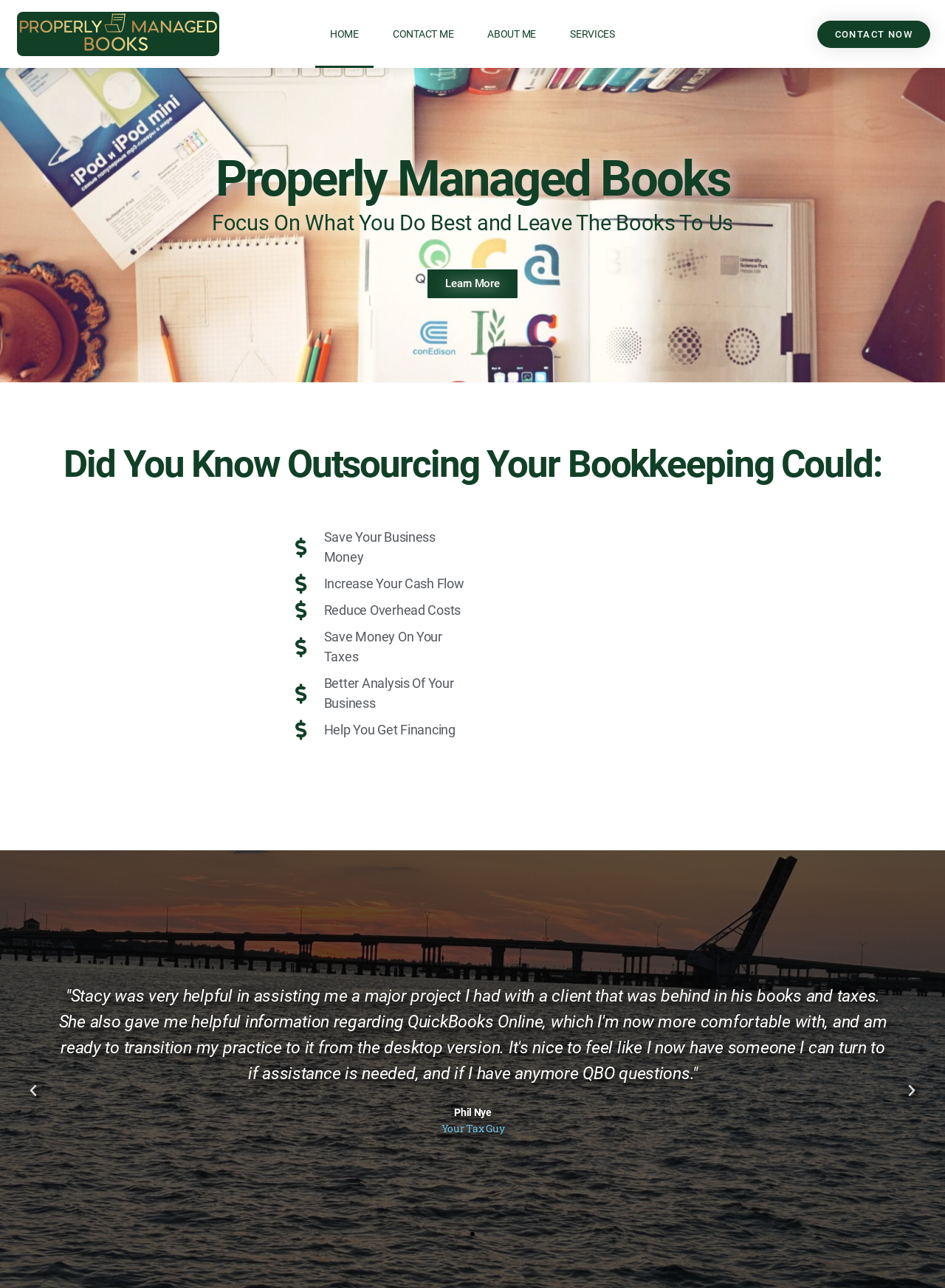Please identify the bounding box coordinates of the element's region that needs to be clicked to fulfill the following instruction: "Click the Learn More link". The bounding box coordinates should consist of four float numbers between 0 and 1, i.e., [left, top, right, bottom].

[0.451, 0.208, 0.549, 0.232]